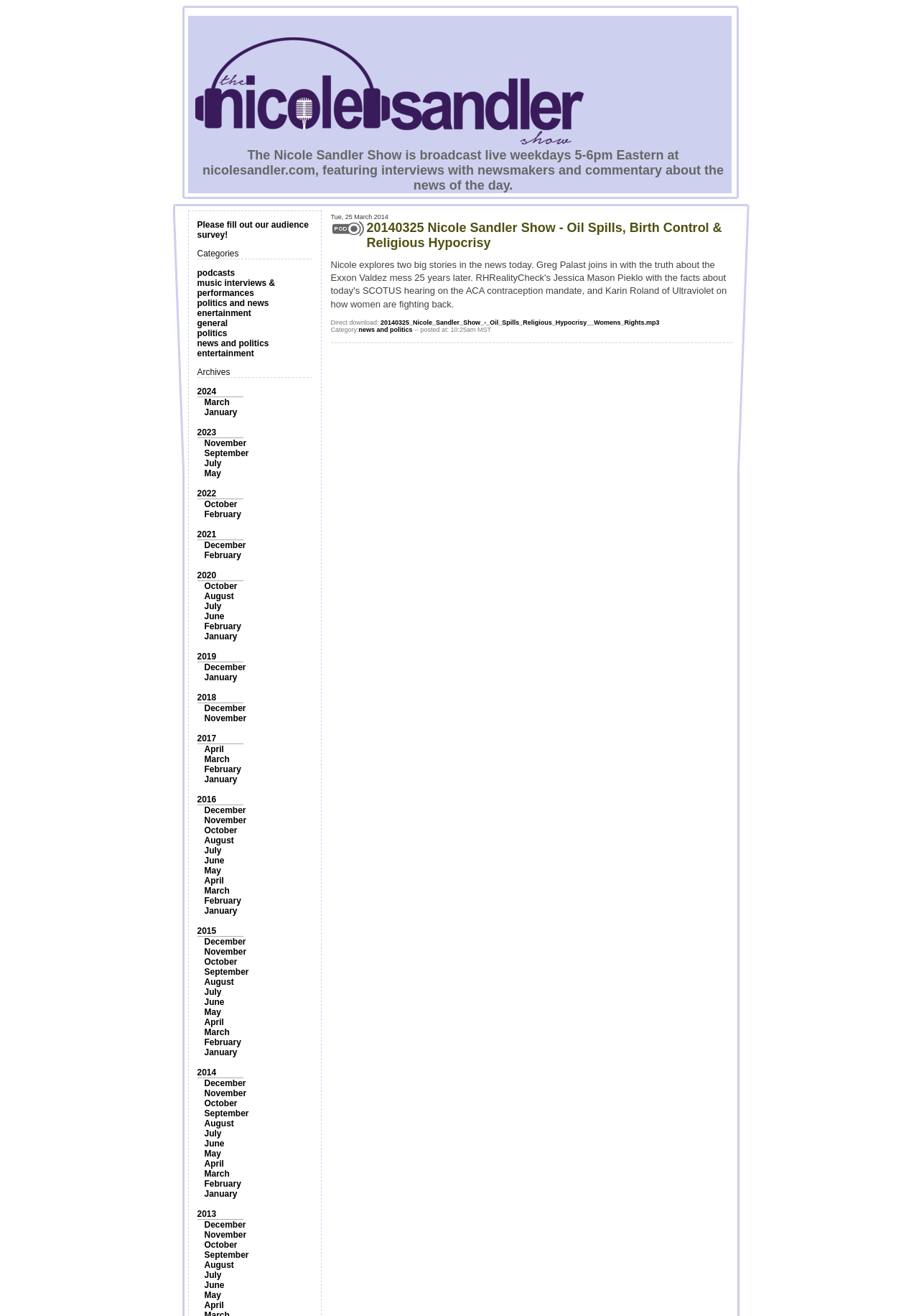Identify the bounding box of the HTML element described as: "music interviews & performances".

[0.214, 0.211, 0.299, 0.227]